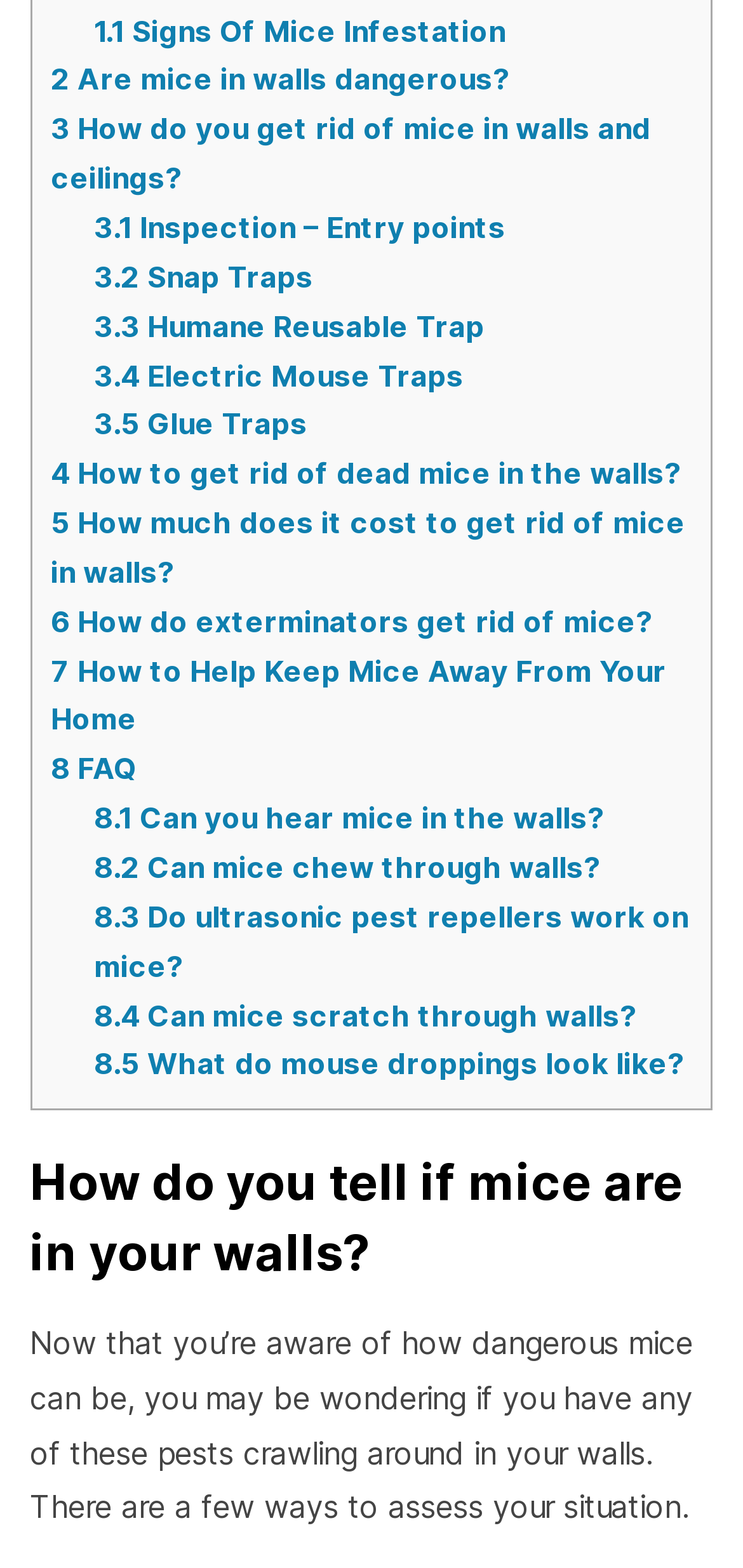Point out the bounding box coordinates of the section to click in order to follow this instruction: "Explore 'How do exterminators get rid of mice?'".

[0.068, 0.457, 0.878, 0.48]